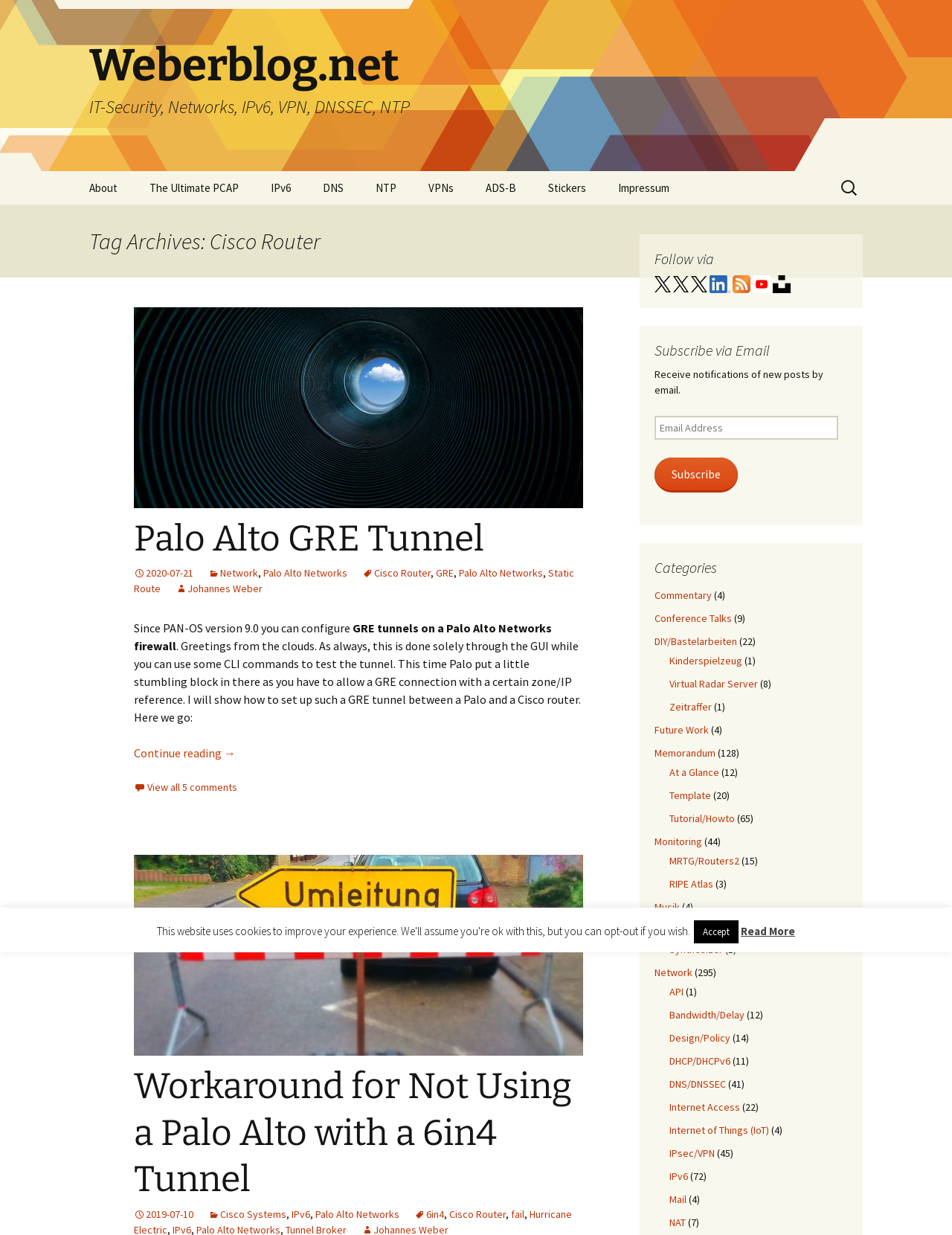Please find the bounding box for the UI element described by: "parent_node: Anzeige".

None